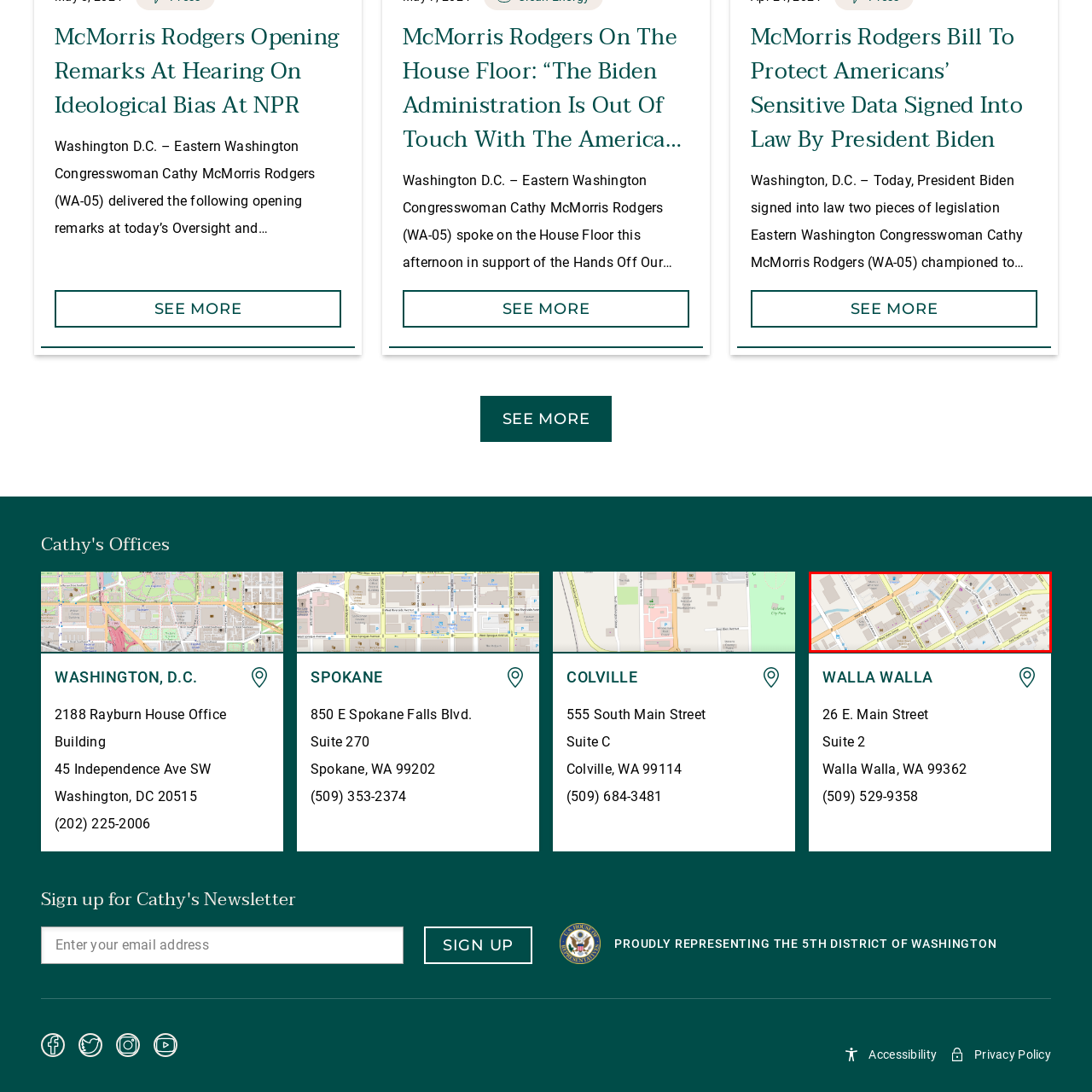Elaborate on the scene depicted inside the red bounding box.

The image features a detailed map of Walla Walla, Washington, showcasing the layout of streets, buildings, and various amenities in the area. Key roads and public spaces are clearly marked, providing valuable information for navigation. The map is related to Congresswoman Cathy McMorris Rodgers' office location in Walla Walla, emphasizing her representation of the 5th District of Washington. The nearby landmarks and streets are indicated to assist constituents and visitors in easily finding the office at "26 E. Main Street Suite 2, Walla Walla WA 99362."